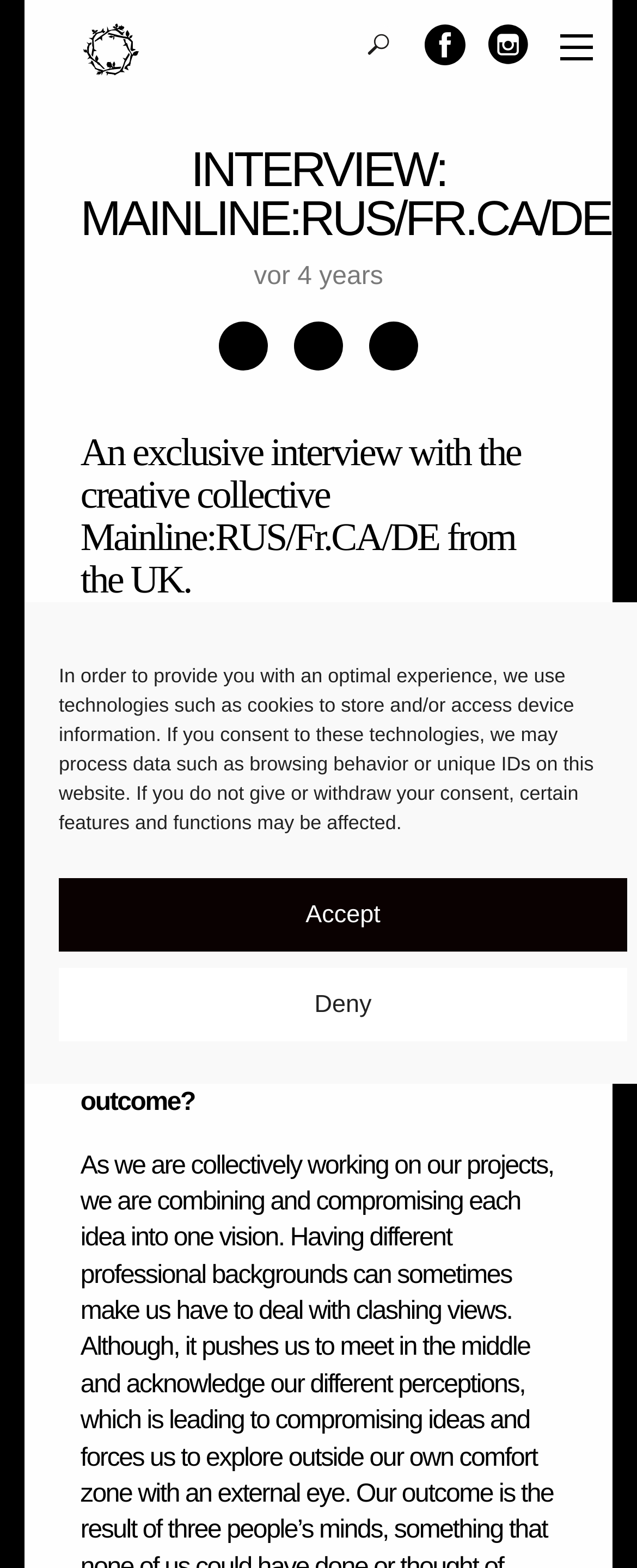Respond to the following question using a concise word or phrase: 
What is the time period mentioned in the article?

4 years